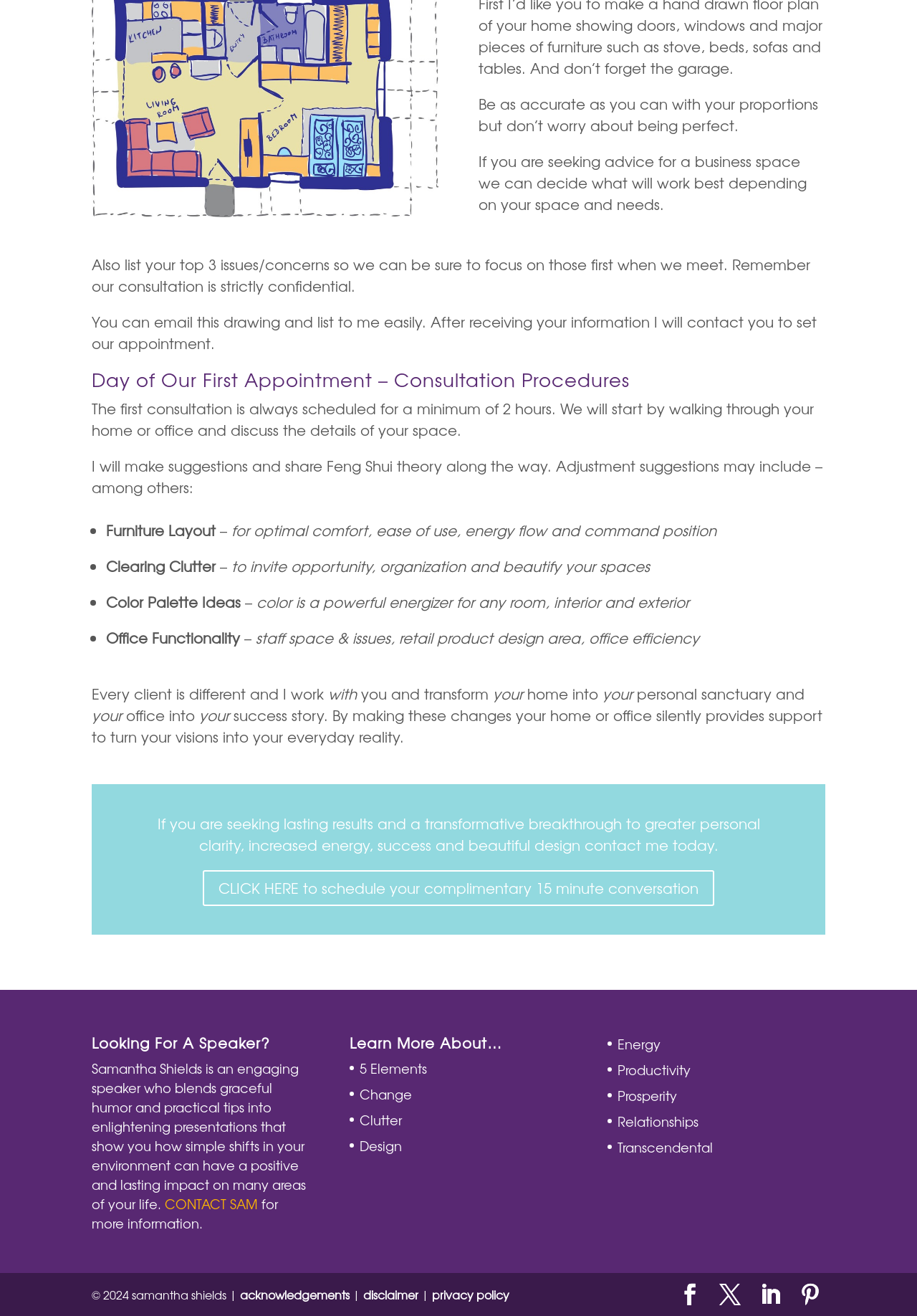Provide the bounding box for the UI element matching this description: "Prosperity".

[0.674, 0.825, 0.738, 0.839]